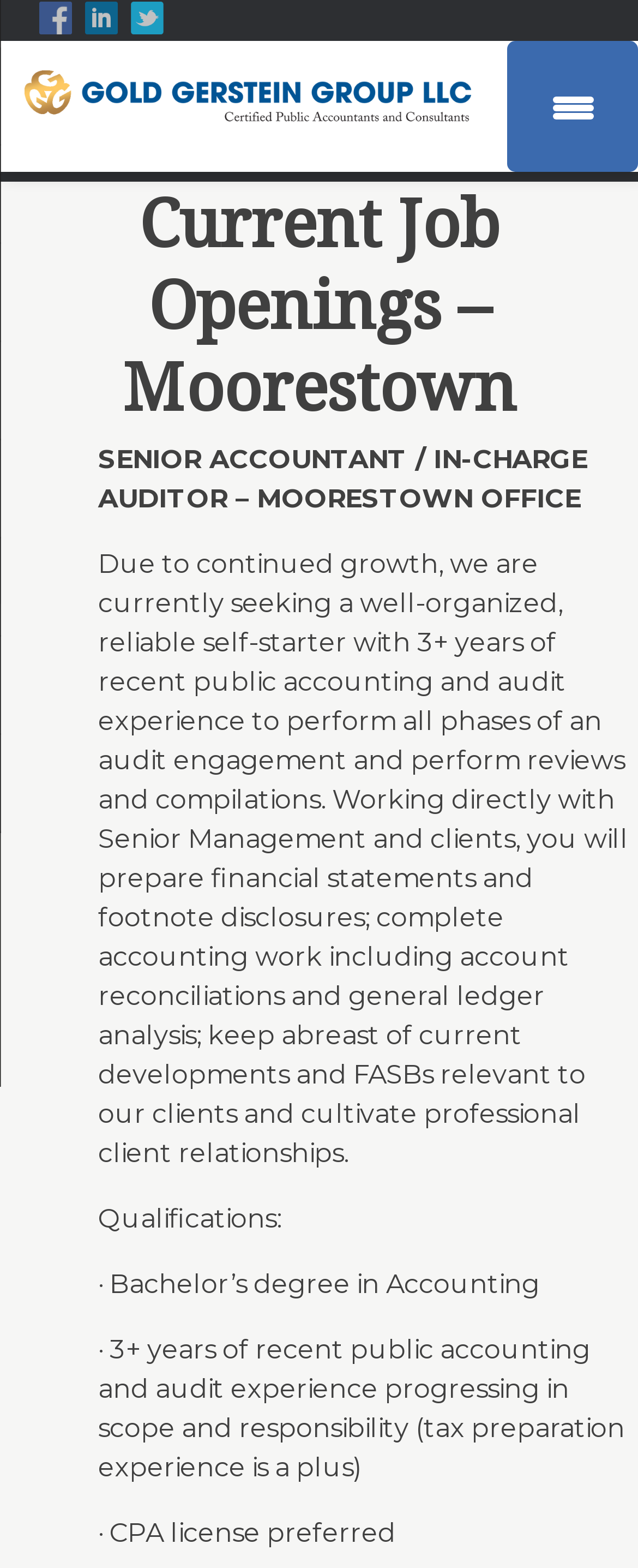Elaborate on the webpage's design and content in a detailed caption.

This webpage appears to be a job posting page for a senior accountant/in-charge auditor position at Moorestown office. At the top left corner, there are three social media icons: Facebook, LinkedIn, and Twitter. Next to these icons, there is a link to the company's website, G3CPA, accompanied by the company's logo. Below the logo, there is a brief description of the company as a full-service accounting firm.

The main content of the page is divided into sections. The first section is a heading that reads "Current Job Openings – Moorestown". Below this heading, there is a job title "SENIOR ACCOUNTANT / IN-CHARGE AUDITOR – MOORESTOWN OFFICE" followed by a detailed job description that outlines the responsibilities and requirements of the position. The job description is a lengthy paragraph that mentions the duties of the job, including performing audits, preparing financial statements, and cultivating client relationships.

Following the job description, there is a section titled "Qualifications" that lists the necessary qualifications for the job, including a bachelor's degree in accounting, 3+ years of public accounting and audit experience, and a CPA license.

At the top right corner of the page, there is a button labeled "Menu Trigger" that likely opens a menu with additional options. Overall, the page is focused on providing detailed information about the job opening and the qualifications required for the position.